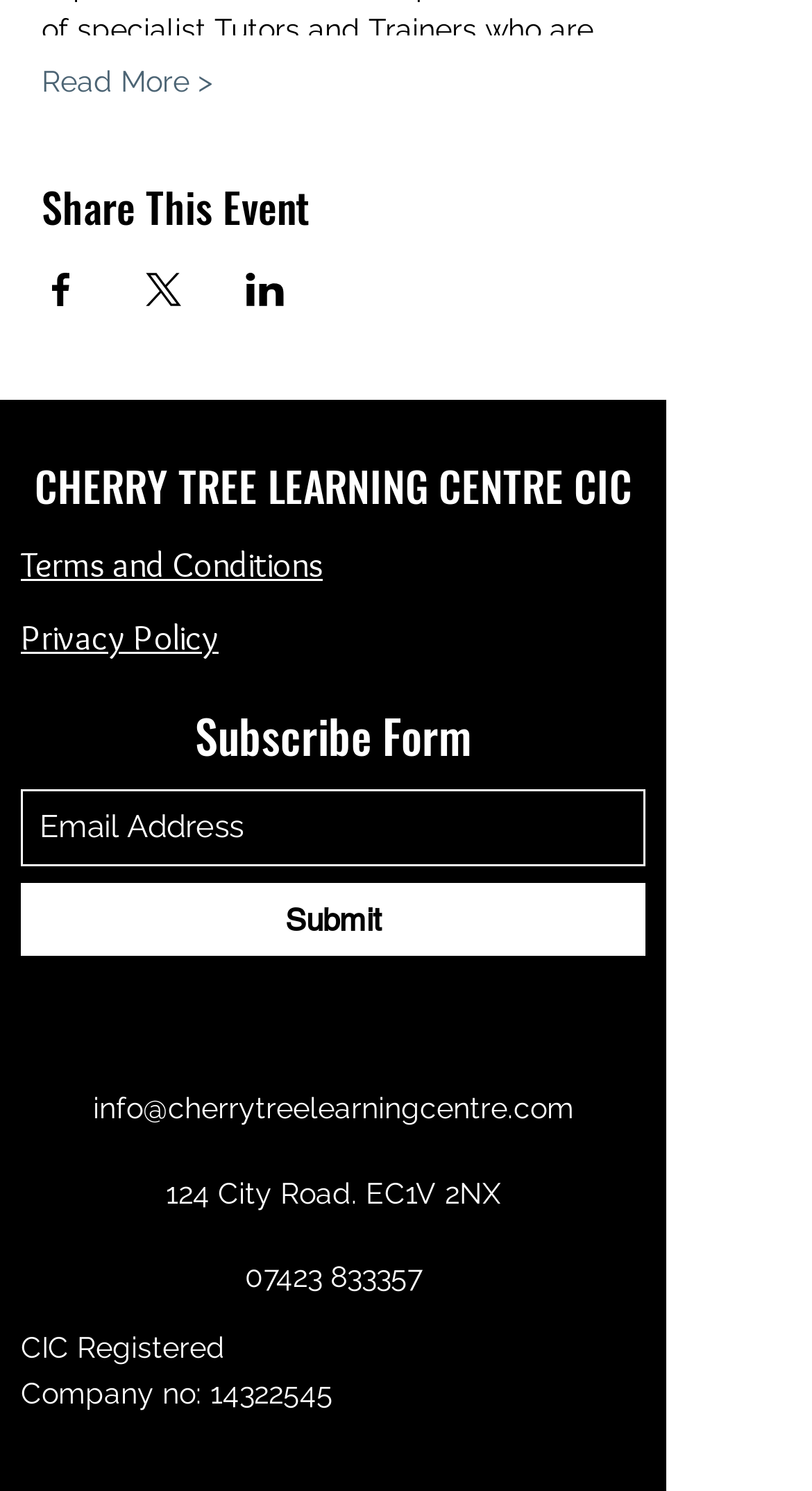What is the company registration number of the learning centre?
Please give a detailed and thorough answer to the question, covering all relevant points.

I found the company registration number by looking at the heading element with the bounding box coordinates [0.026, 0.889, 0.795, 0.949], which contains the text 'CIC Registered Company no: 14322545'.